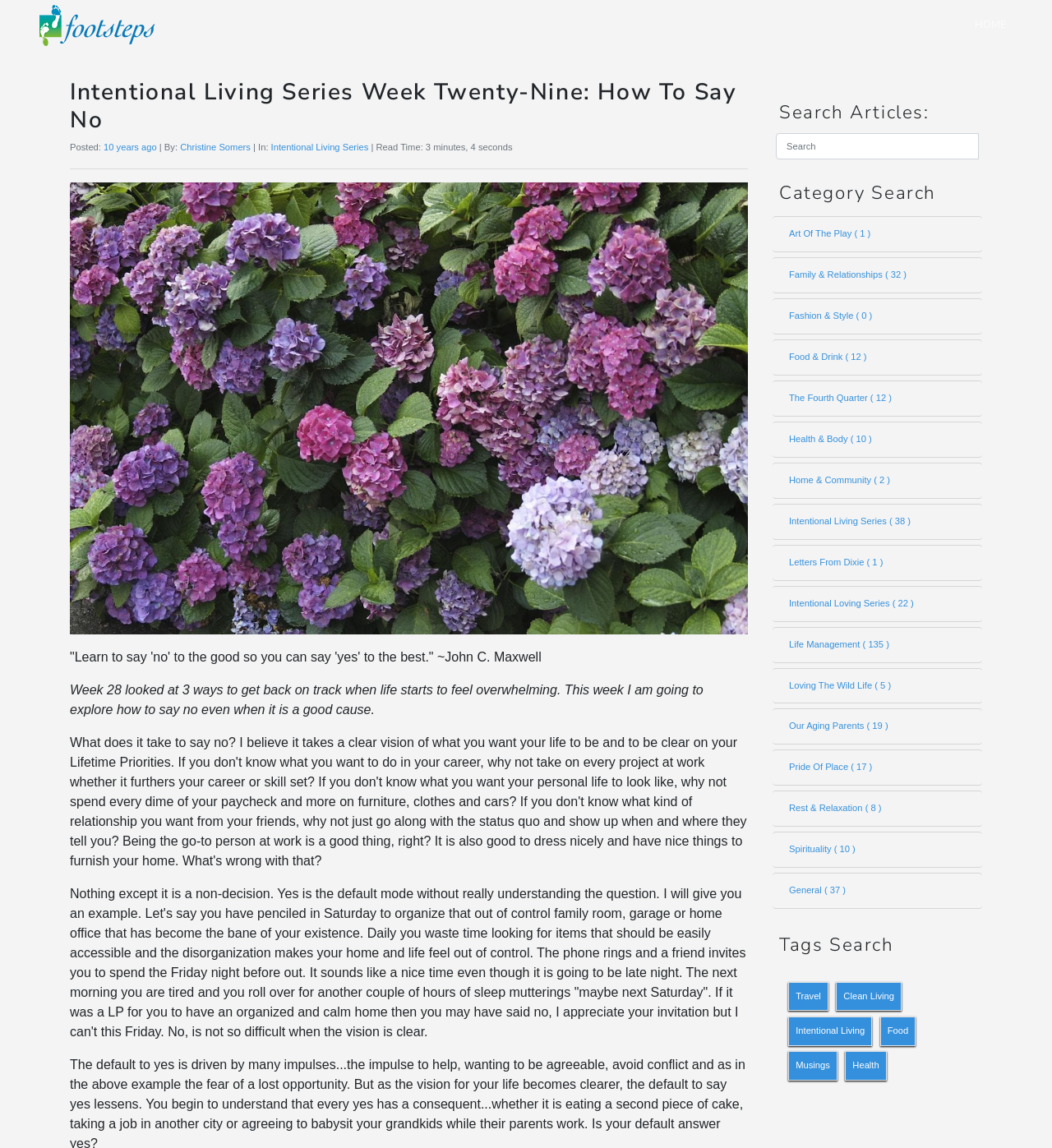Please identify the bounding box coordinates for the region that you need to click to follow this instruction: "Read the 'Intentional Living Series'".

[0.258, 0.124, 0.35, 0.133]